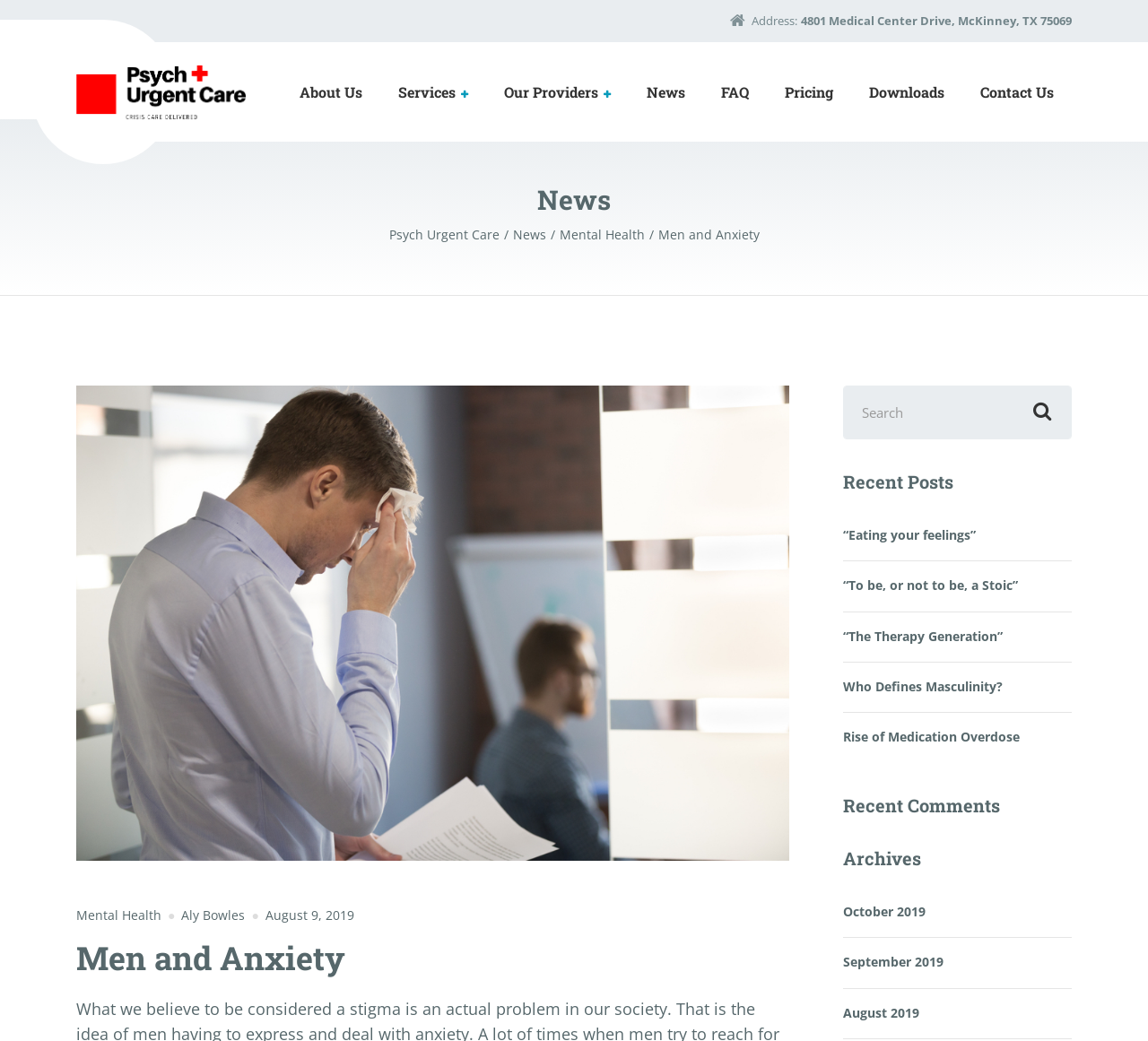Provide a brief response to the question using a single word or phrase: 
What is the address of Psych Urgent Care?

4801 Medical Center Drive, McKinney, TX 75069